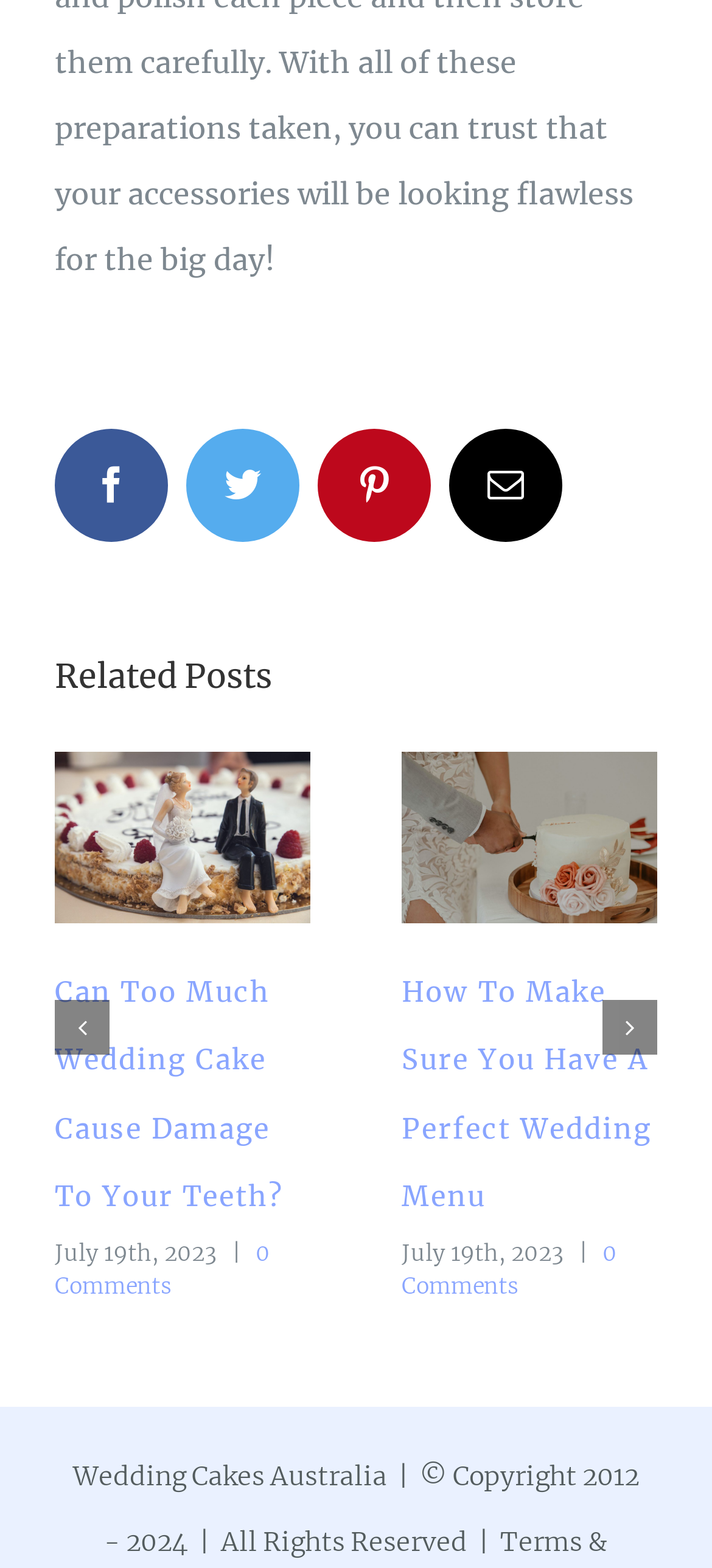Please determine the bounding box coordinates for the element that should be clicked to follow these instructions: "View related posts".

[0.077, 0.416, 0.923, 0.447]